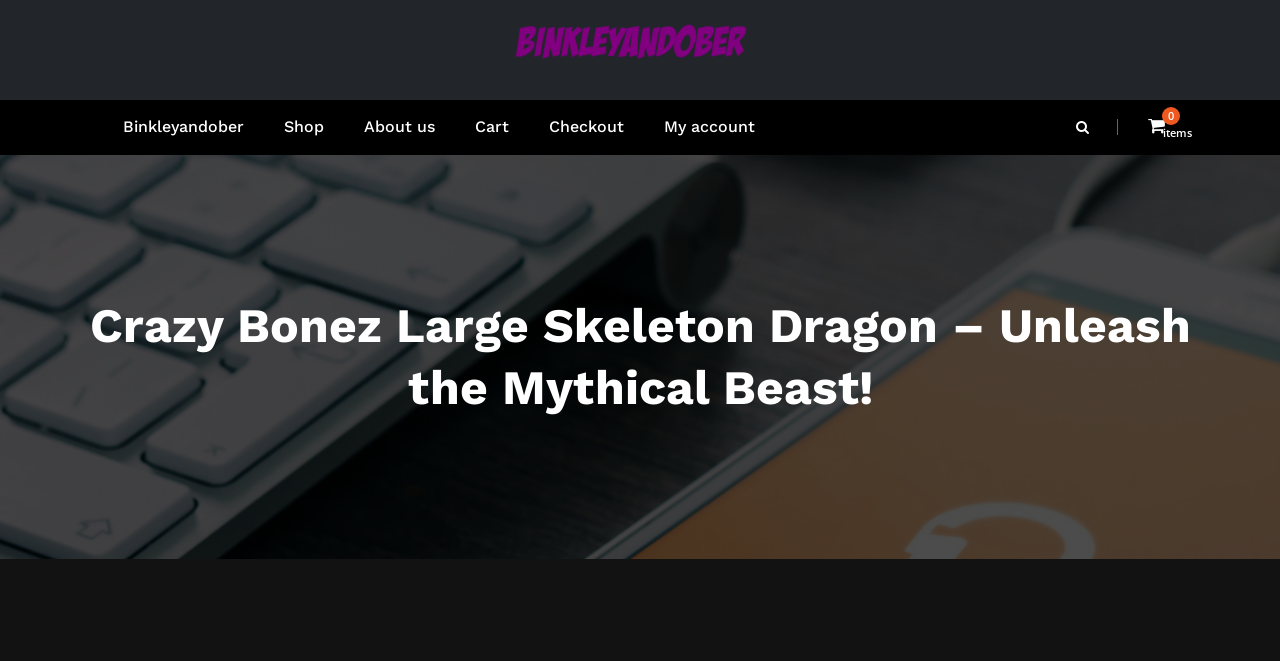Answer in one word or a short phrase: 
What is the position of the image relative to the link 'binkleyandober'?

below